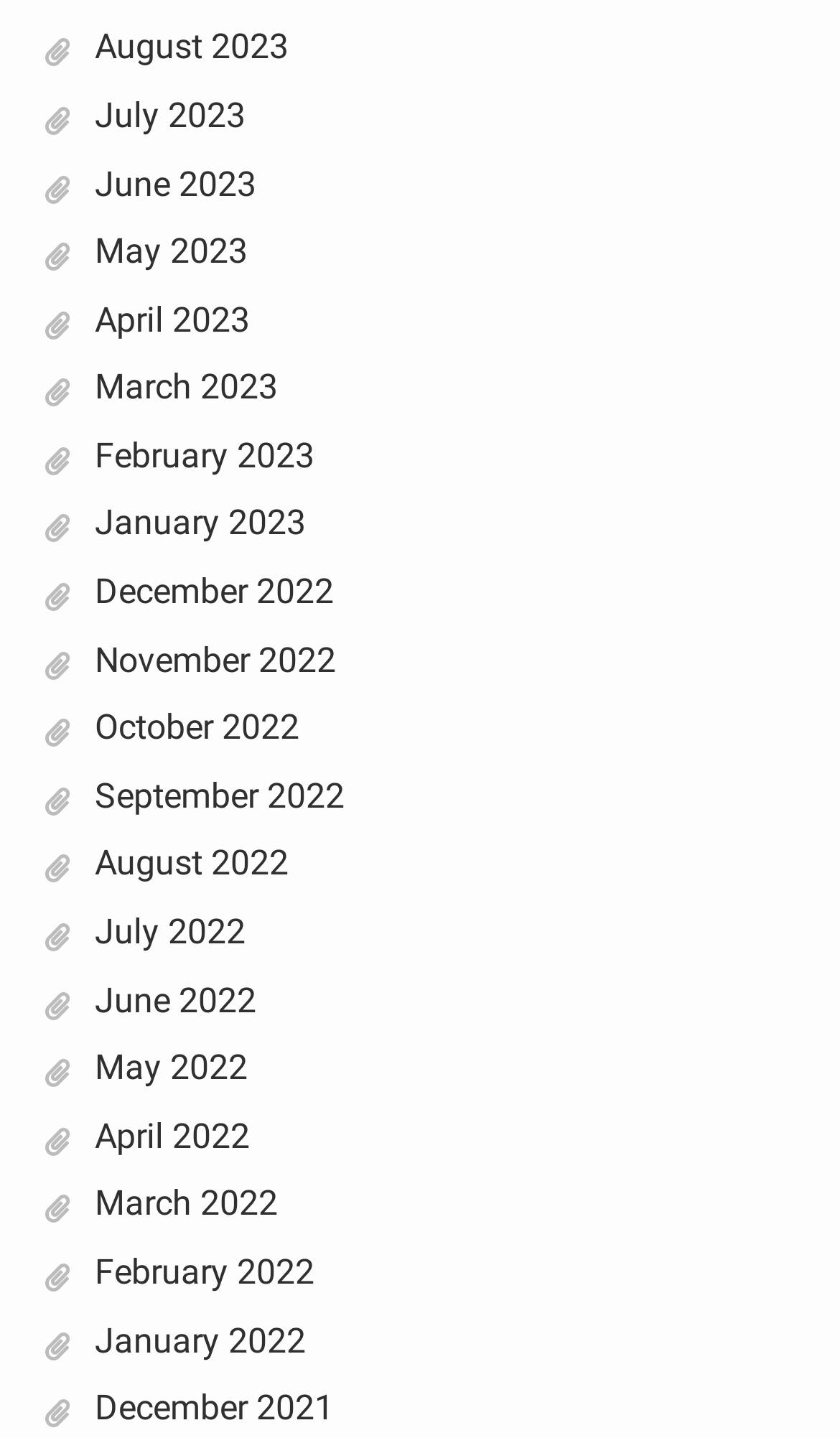Show the bounding box coordinates for the element that needs to be clicked to execute the following instruction: "check February 2022". Provide the coordinates in the form of four float numbers between 0 and 1, i.e., [left, top, right, bottom].

[0.112, 0.87, 0.374, 0.899]